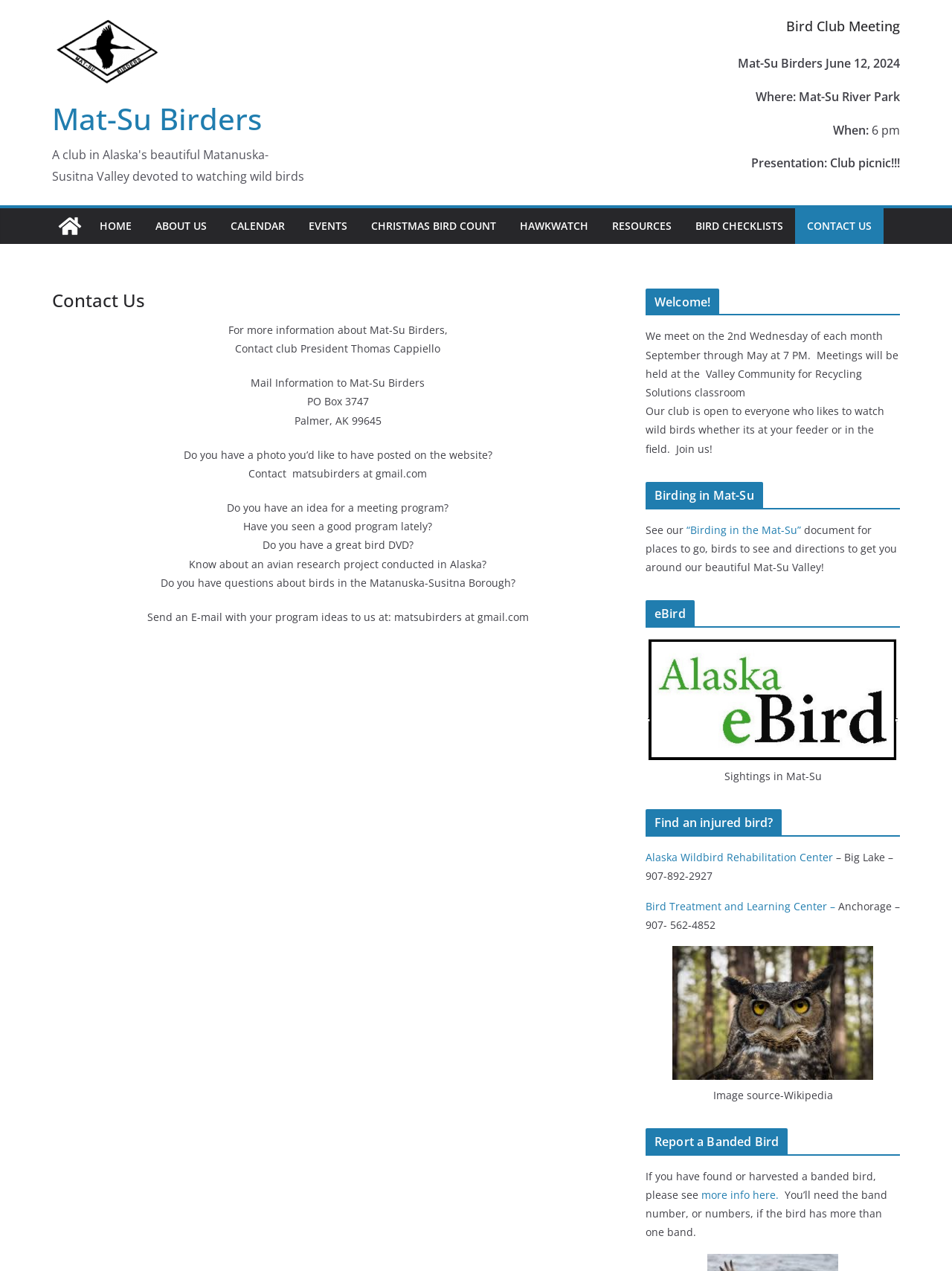Identify the bounding box coordinates of the element to click to follow this instruction: 'View the 'Birding in Mat-Su' information'. Ensure the coordinates are four float values between 0 and 1, provided as [left, top, right, bottom].

[0.678, 0.379, 0.945, 0.454]